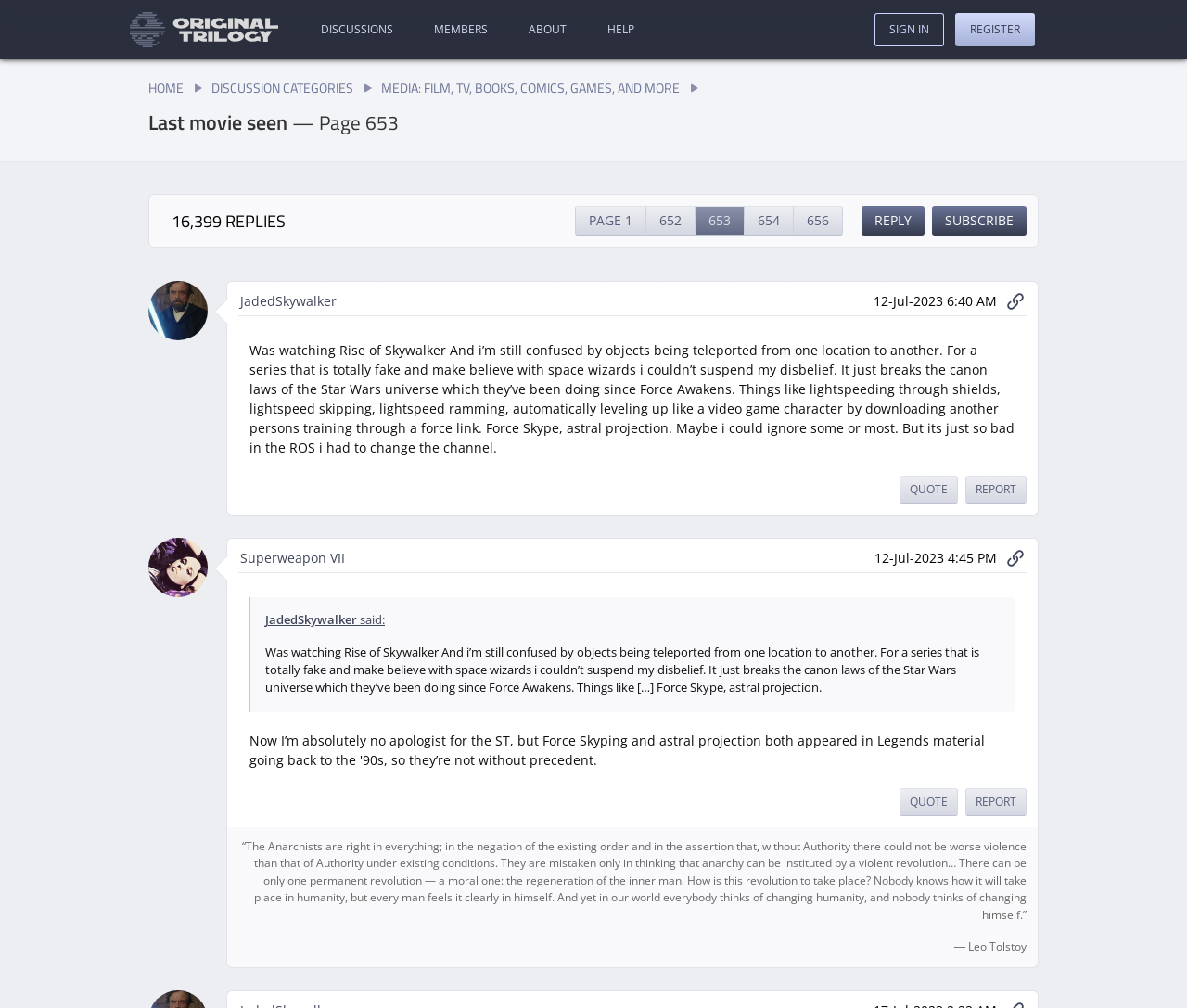Specify the bounding box coordinates of the area to click in order to execute this command: 'Click on the 'QUOTE' link'. The coordinates should consist of four float numbers ranging from 0 to 1, and should be formatted as [left, top, right, bottom].

[0.758, 0.472, 0.807, 0.5]